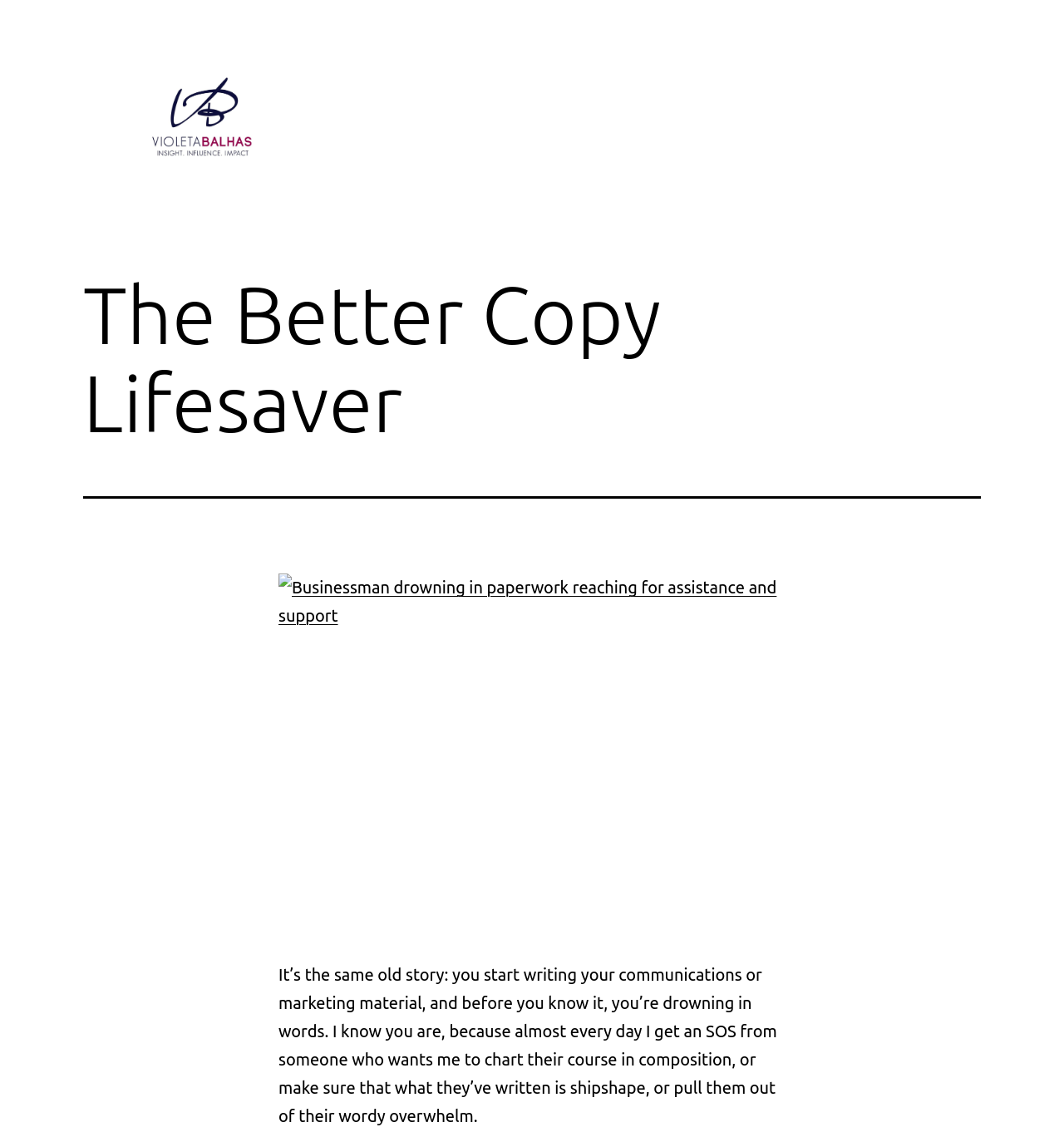What is the author's role in the story? Please answer the question using a single word or phrase based on the image.

Assistant